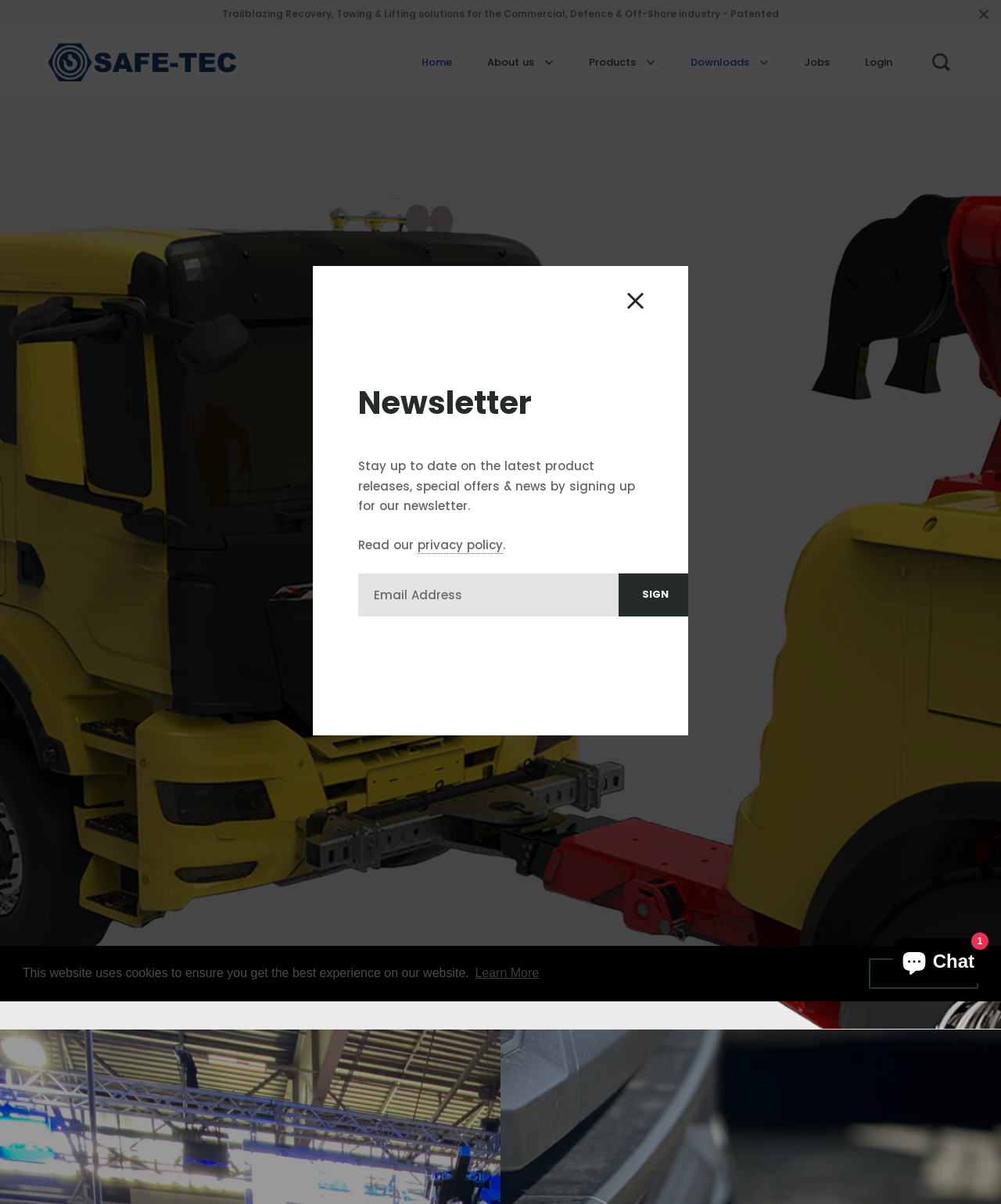What type of solutions does the company provide?
Please answer the question with as much detail and depth as you can.

The type of solutions provided by the company is obtained from the static text 'Trailblazing Recovery, Towing & Lifting solutions for the Commercial, Defence & Off-Shore industry - Patented' which is located at the top of the webpage, indicating that this is a brief description of the company's products or services.